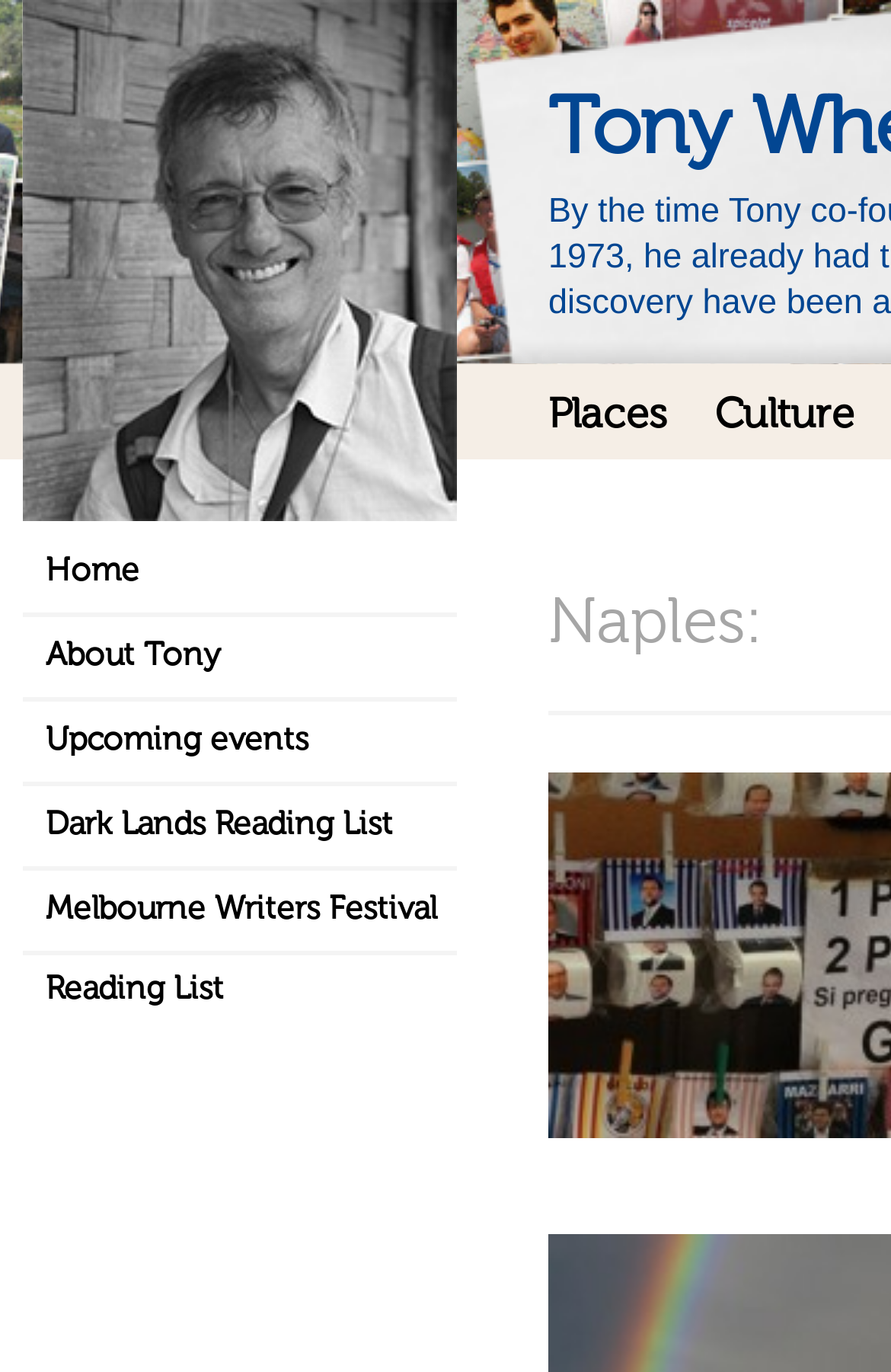How many categories are there on the top?
From the image, respond using a single word or phrase.

2